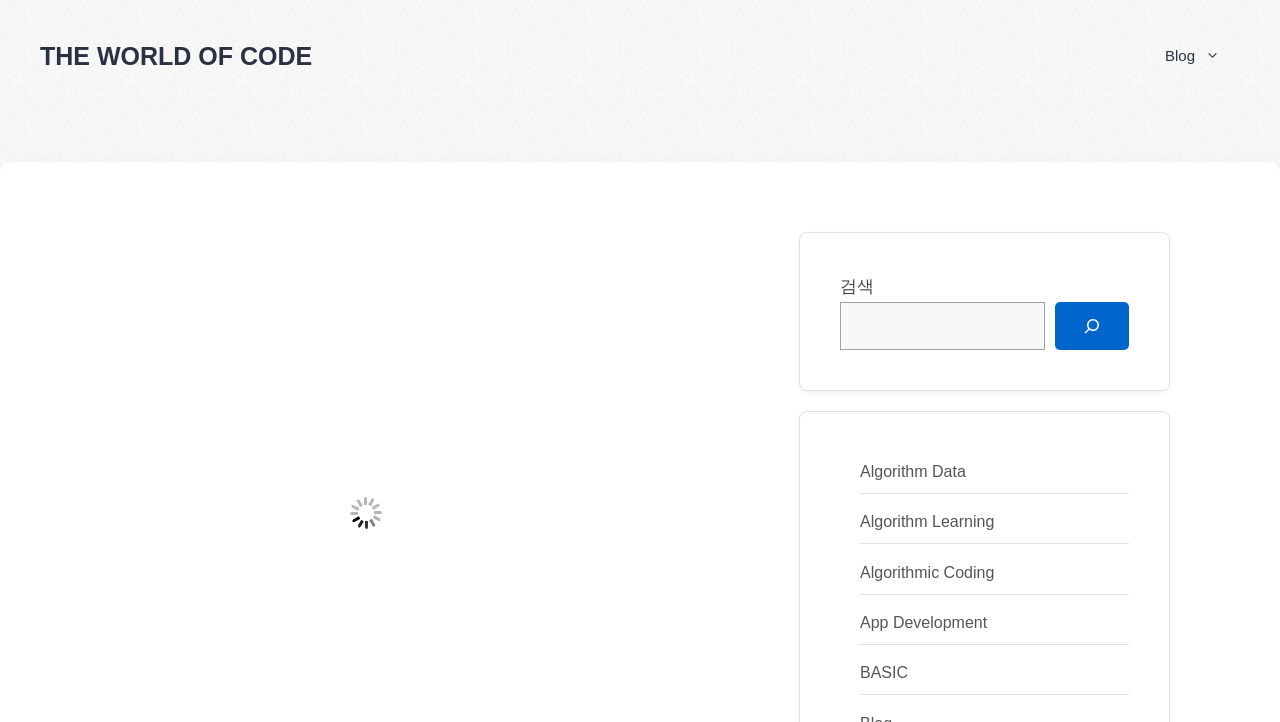Please locate the bounding box coordinates of the element that should be clicked to achieve the given instruction: "search for something".

[0.656, 0.418, 0.816, 0.485]